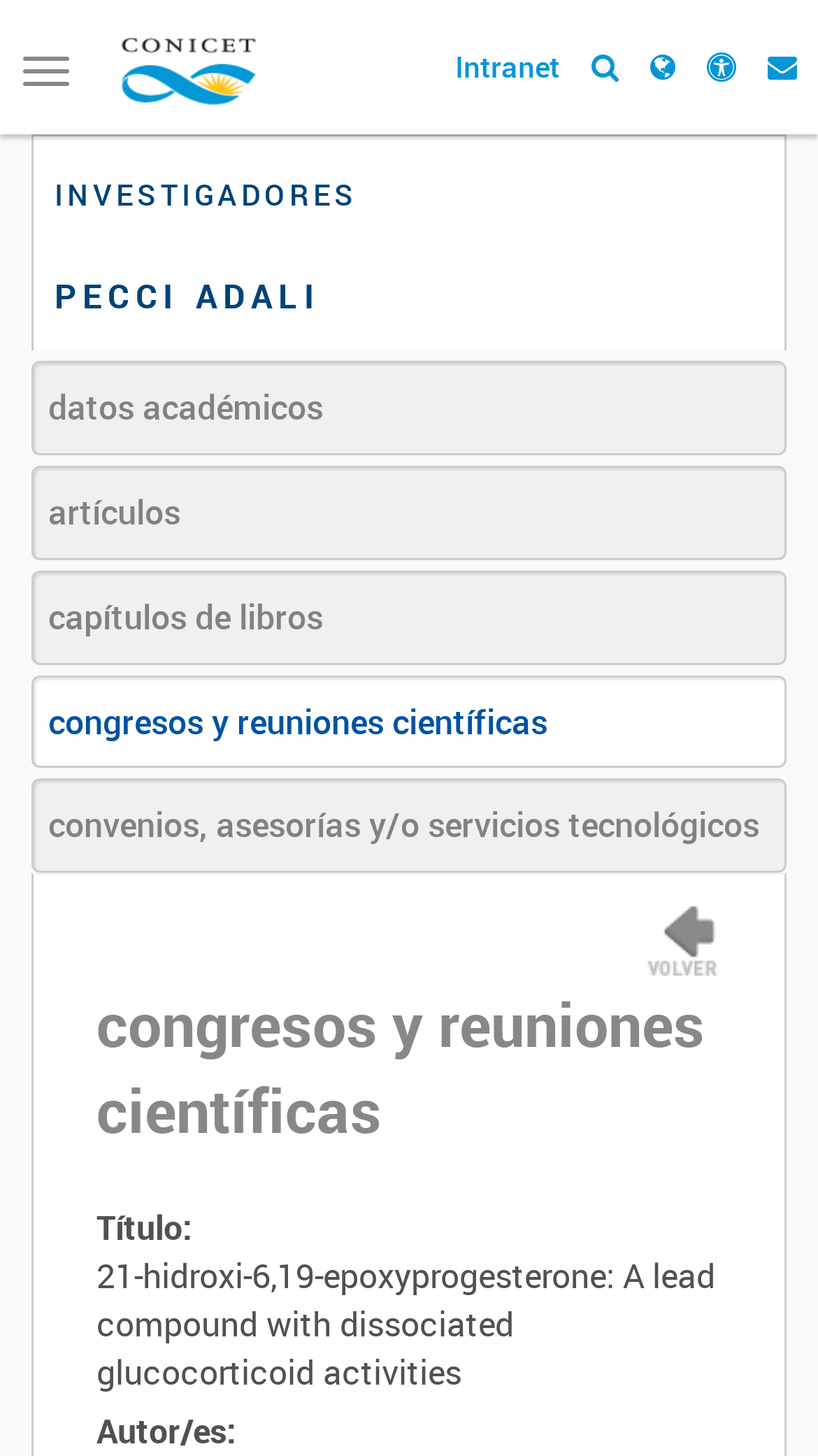Please determine the bounding box of the UI element that matches this description: datos académicos. The coordinates should be given as (top-left x, top-left y, bottom-right x, bottom-right y), with all values between 0 and 1.

[0.038, 0.248, 0.962, 0.312]